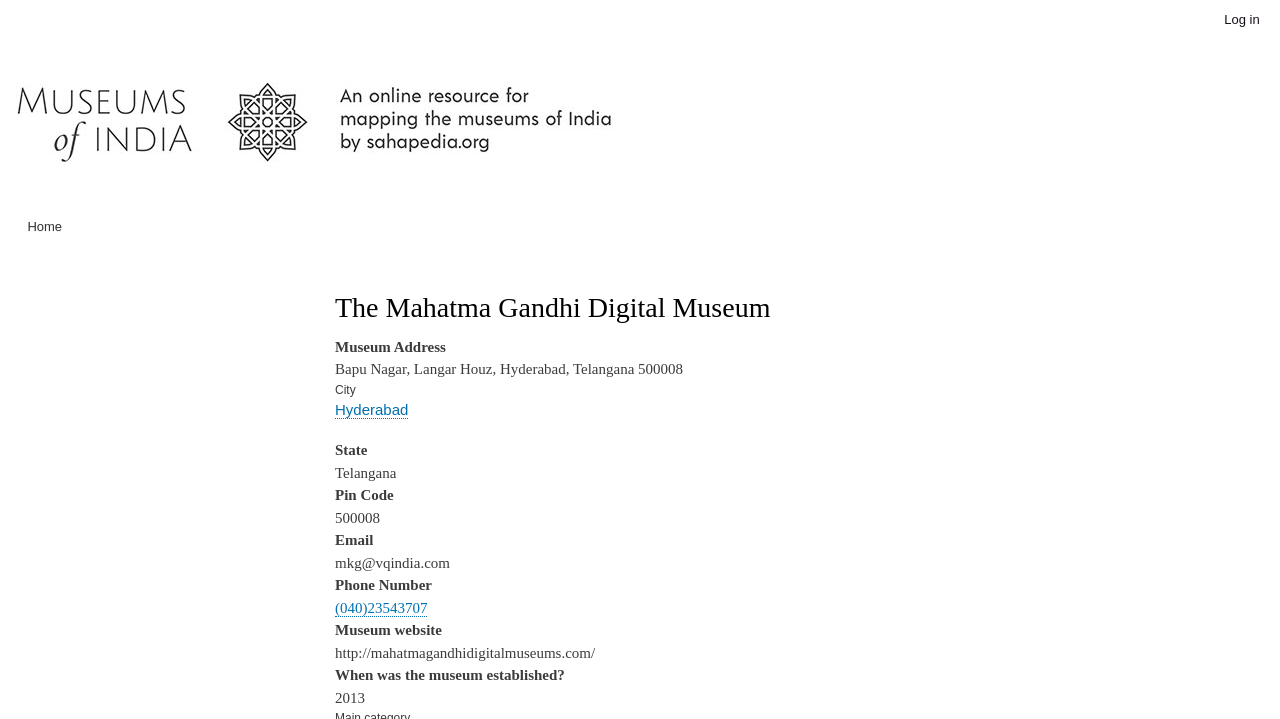What is the city where the museum is located? From the image, respond with a single word or brief phrase.

Hyderabad